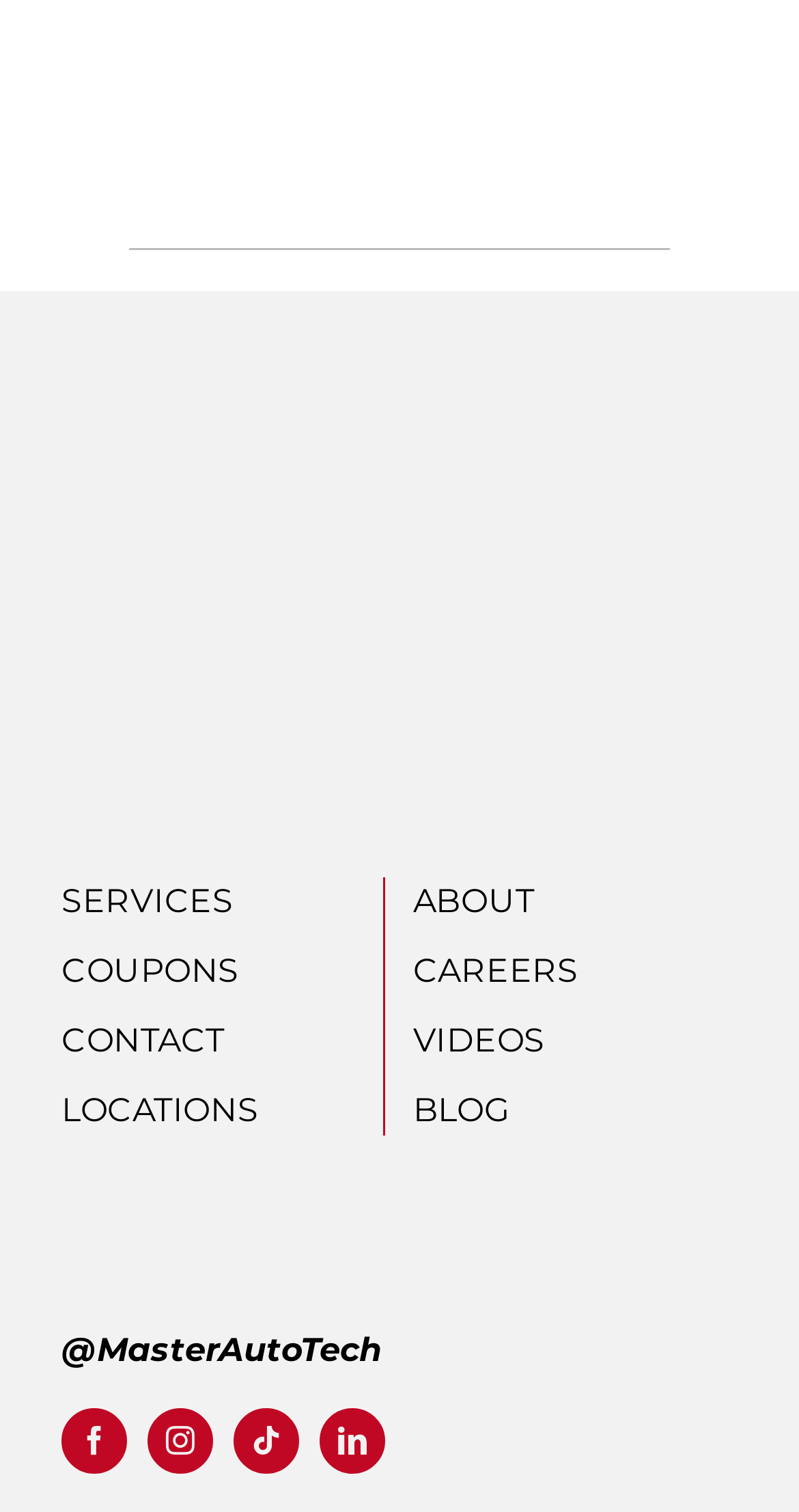Point out the bounding box coordinates of the section to click in order to follow this instruction: "visit the CONTACT page".

[0.077, 0.672, 0.481, 0.705]